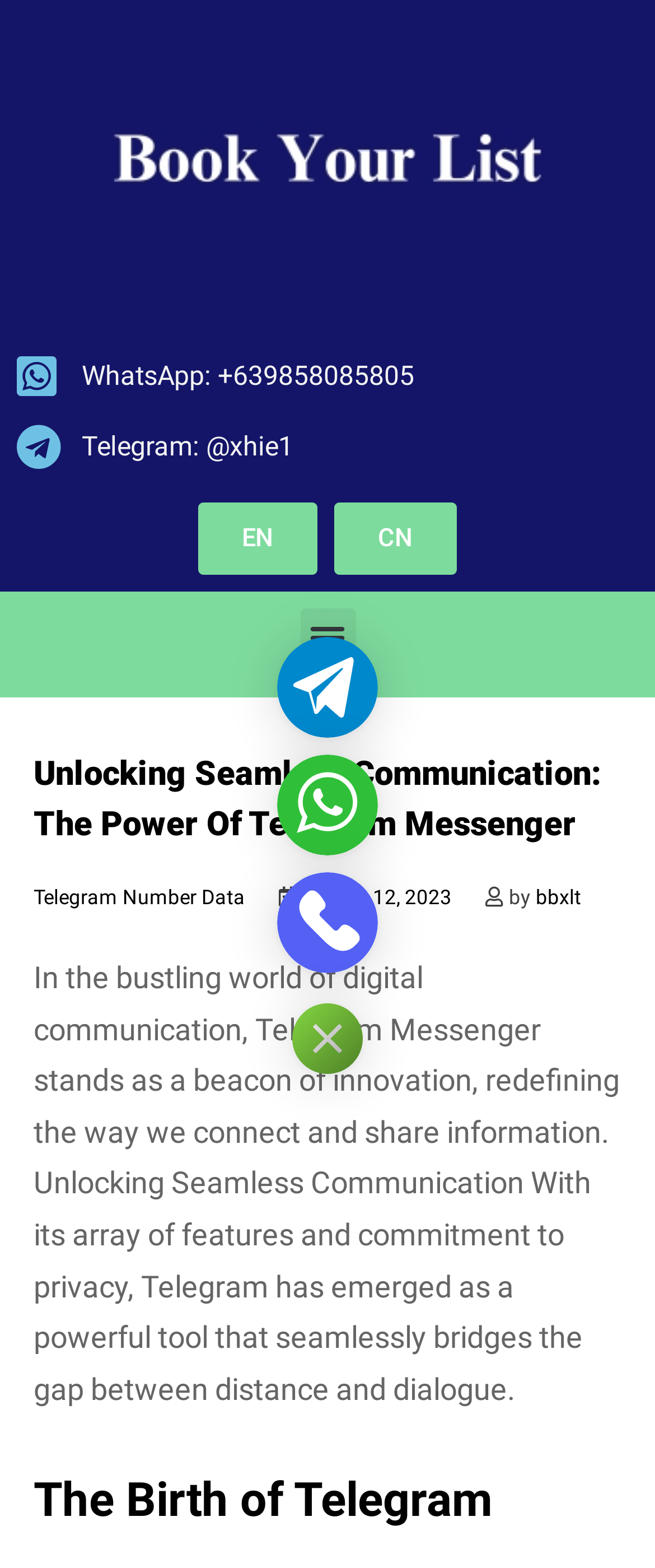Locate and provide the bounding box coordinates for the HTML element that matches this description: "Menu".

[0.458, 0.388, 0.542, 0.423]